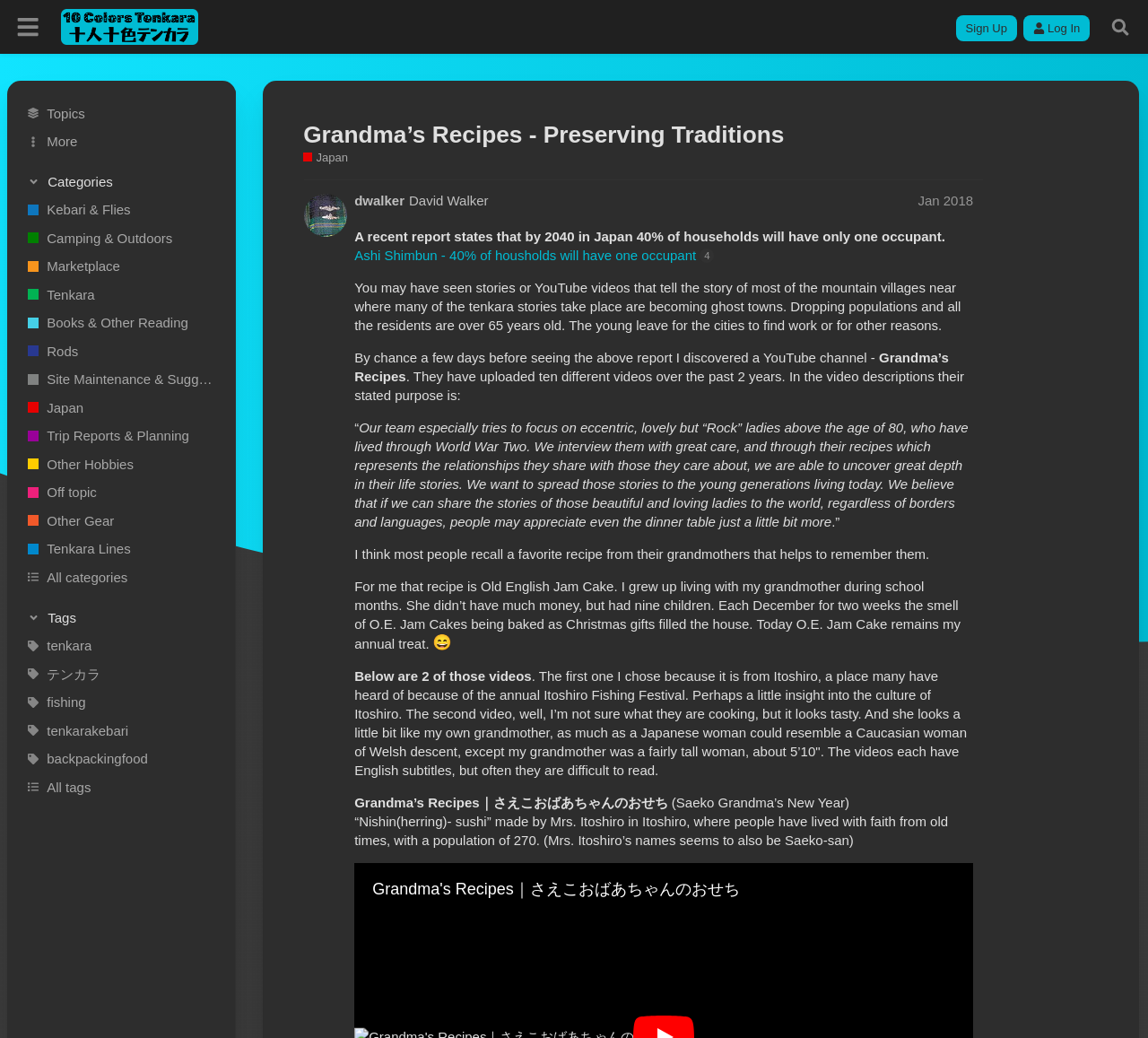Use a single word or phrase to respond to the question:
What is the name of the festival mentioned in the webpage?

Itoshiro Fishing Festival